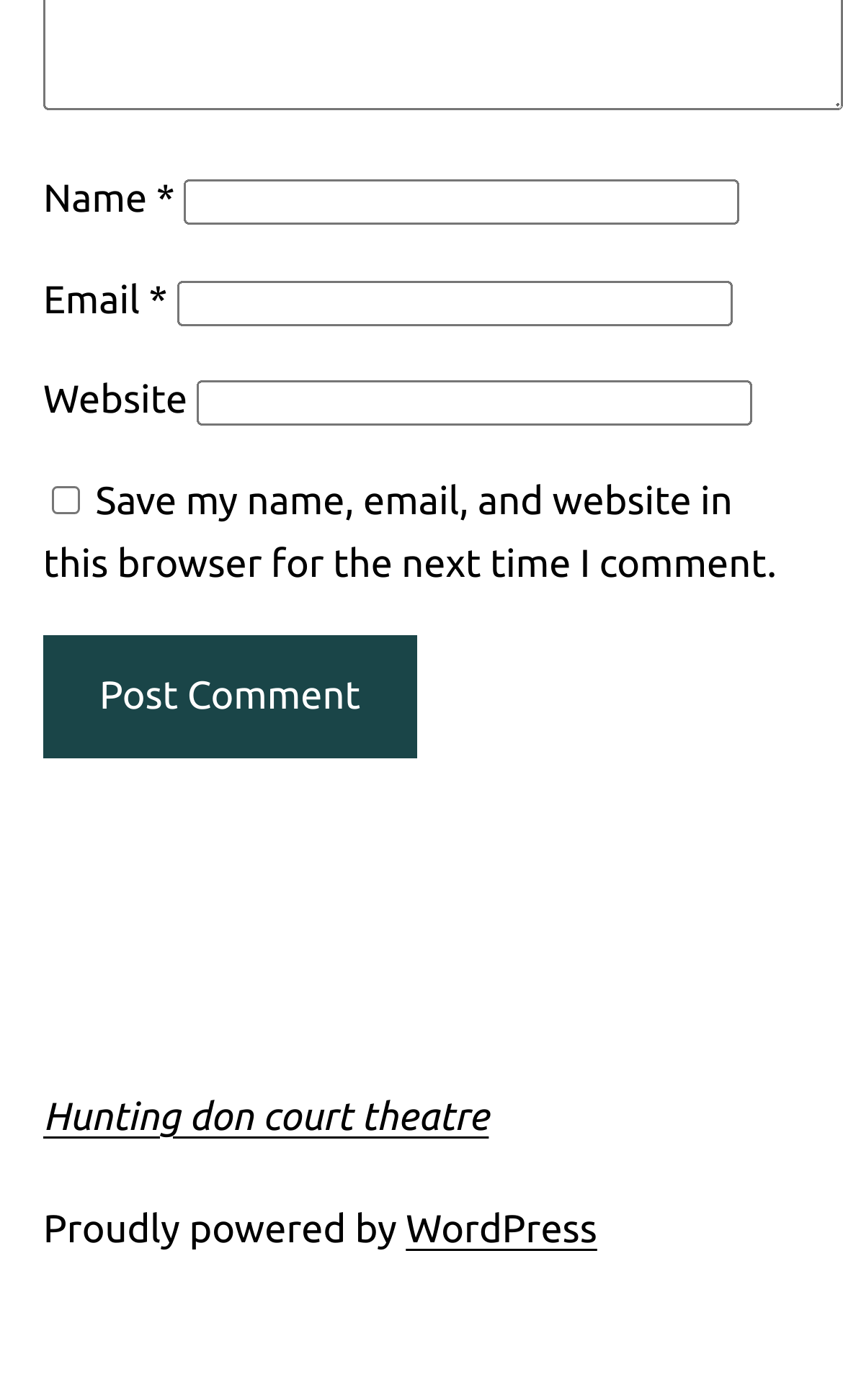Please answer the following question as detailed as possible based on the image: 
What is the text of the link at the bottom of the page?

The link at the bottom of the page has the text 'WordPress' which is indicated by the link element with the text 'WordPress'.